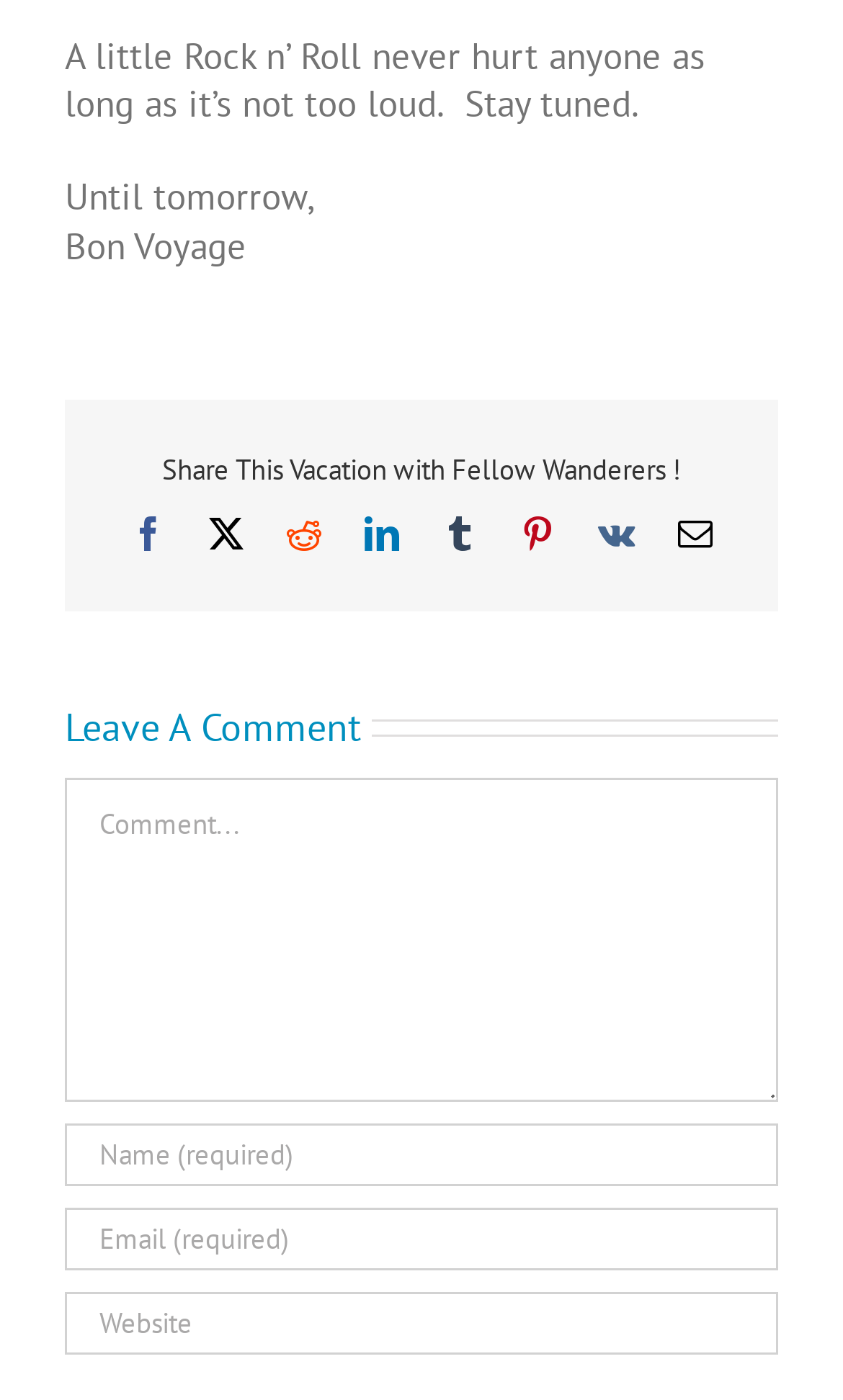What is the theme of the introductory quote?
Answer the question with a single word or phrase derived from the image.

Rock n' Roll